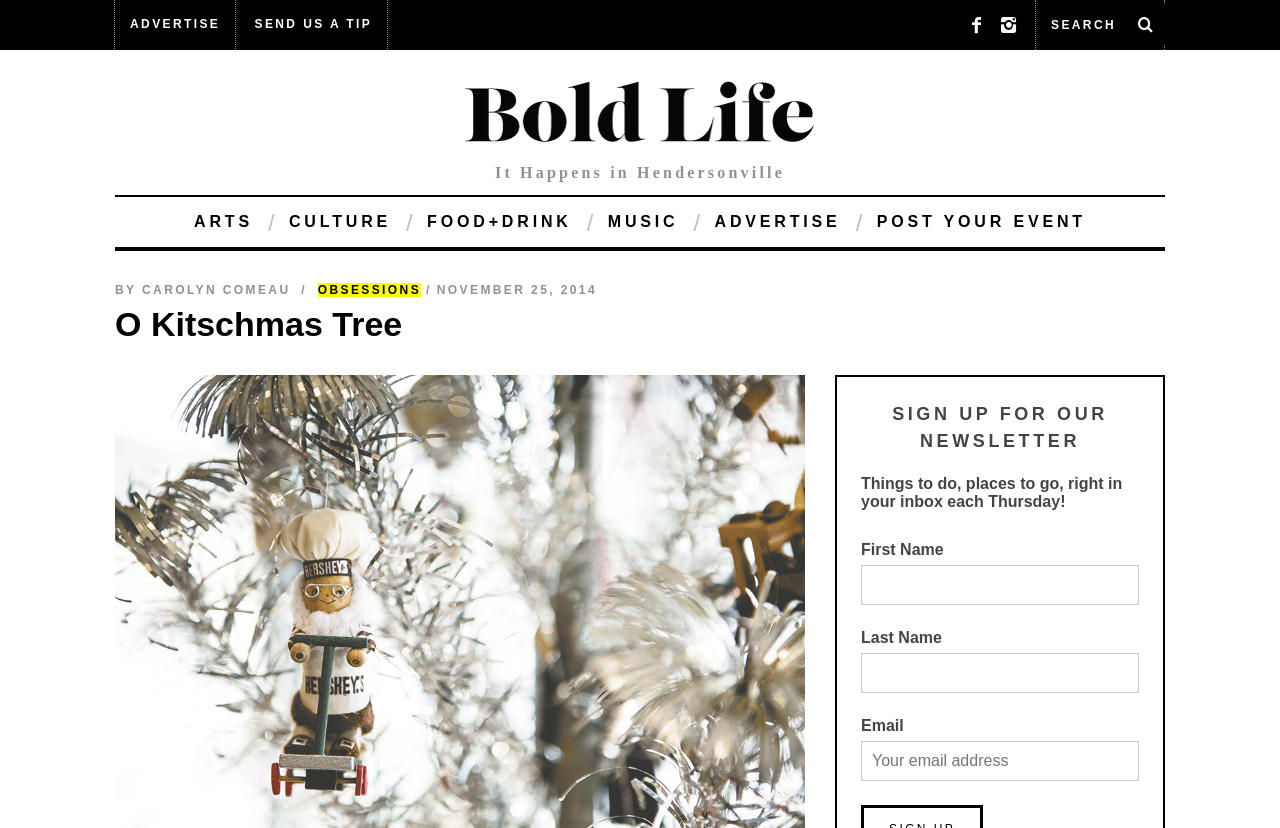Find the bounding box coordinates of the element to click in order to complete the given instruction: "Click on ADVERTISE."

[0.09, 0.006, 0.184, 0.052]